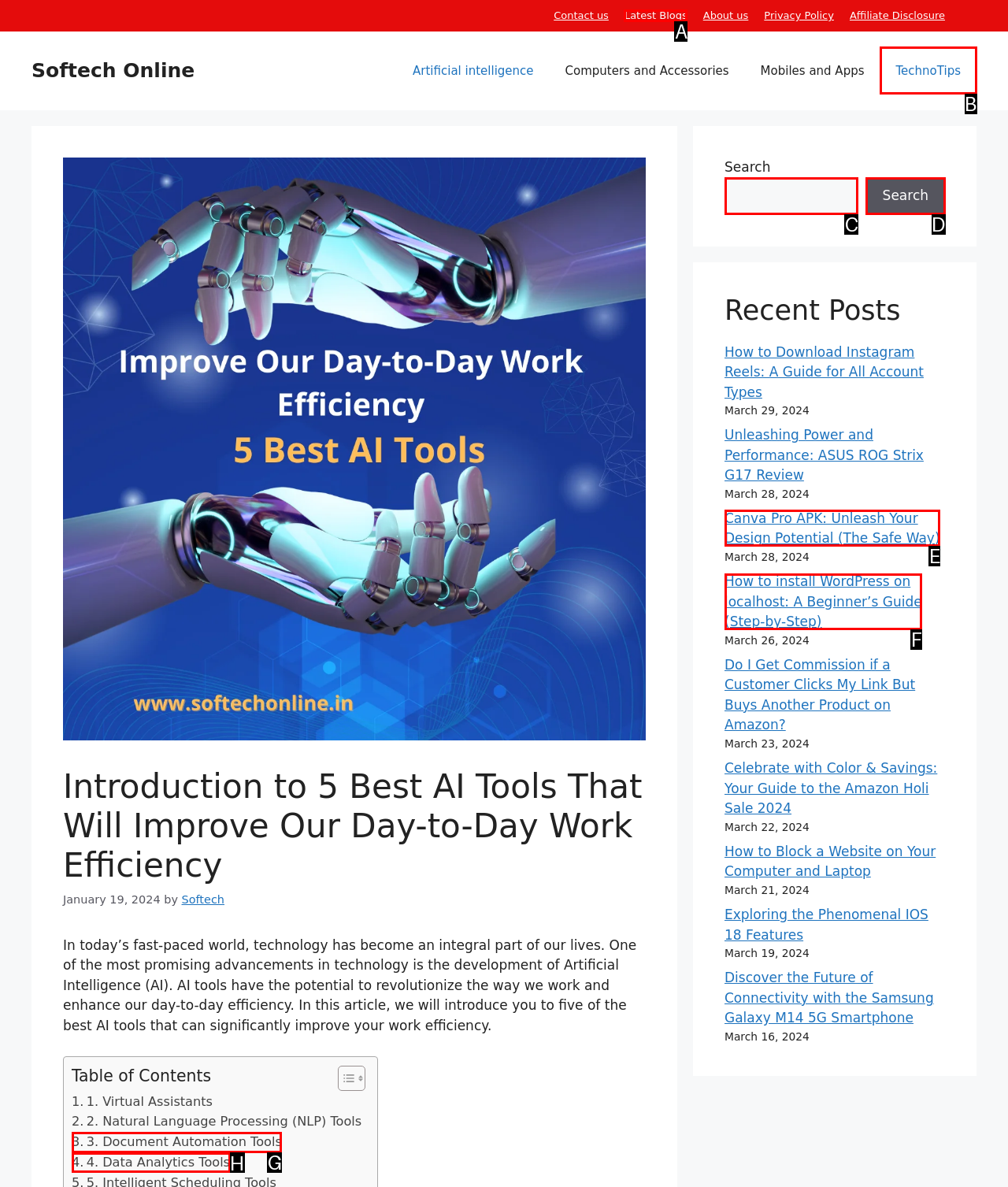Find the option that matches this description: Search
Provide the corresponding letter directly.

D